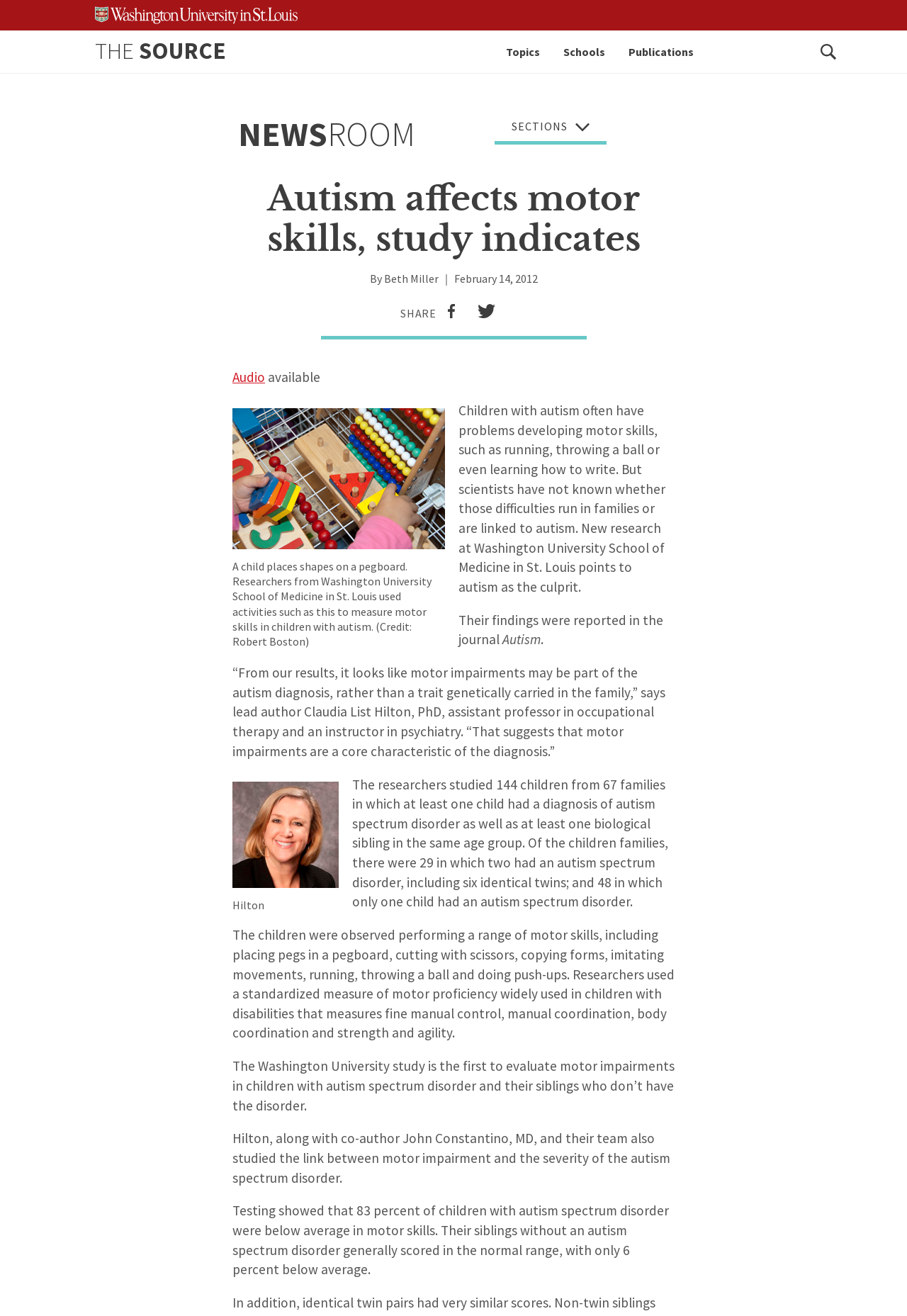Pinpoint the bounding box coordinates of the element to be clicked to execute the instruction: "Listen to the audio".

[0.256, 0.28, 0.292, 0.293]